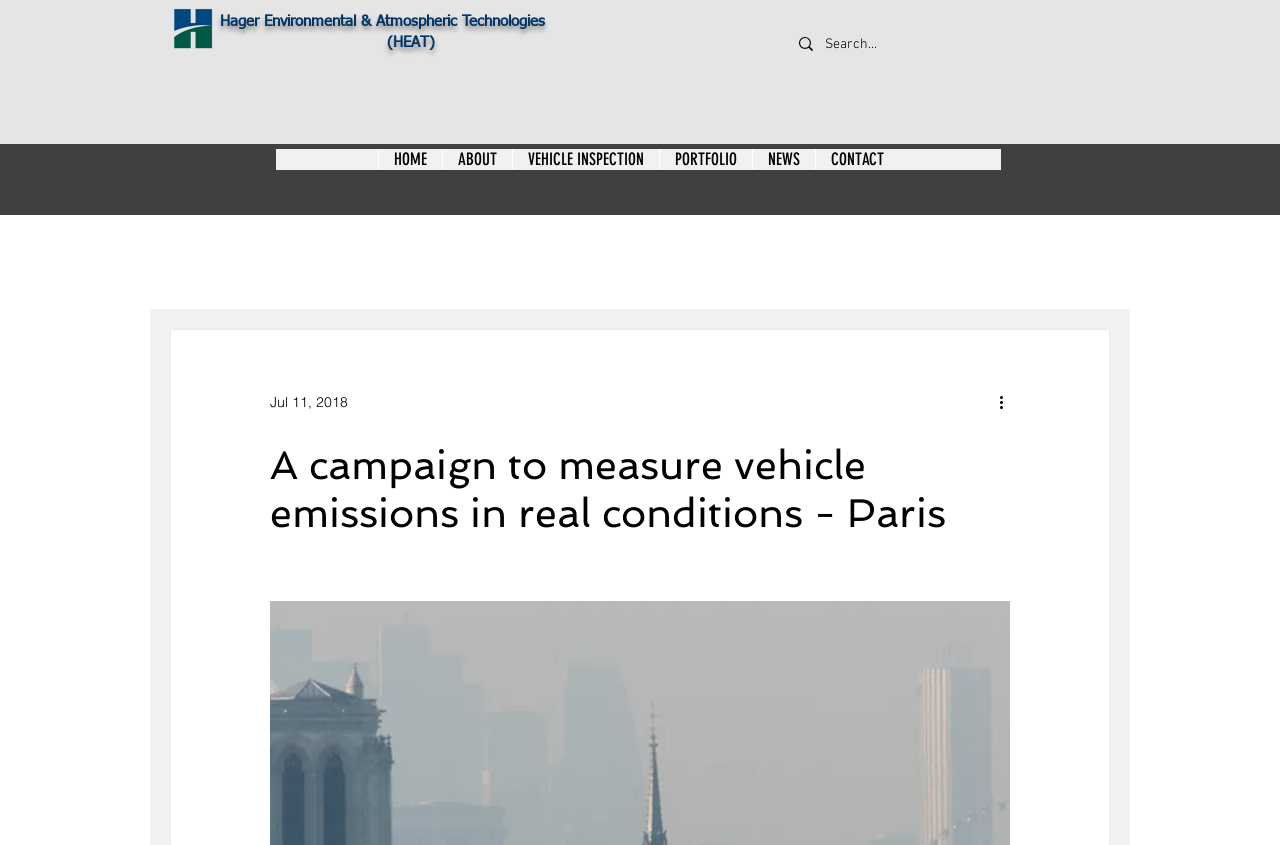What is the date mentioned on the webpage?
Please craft a detailed and exhaustive response to the question.

I found the answer by looking at the generic element with the text 'Jul 11, 2018'. This suggests that it is a date mentioned on the webpage.